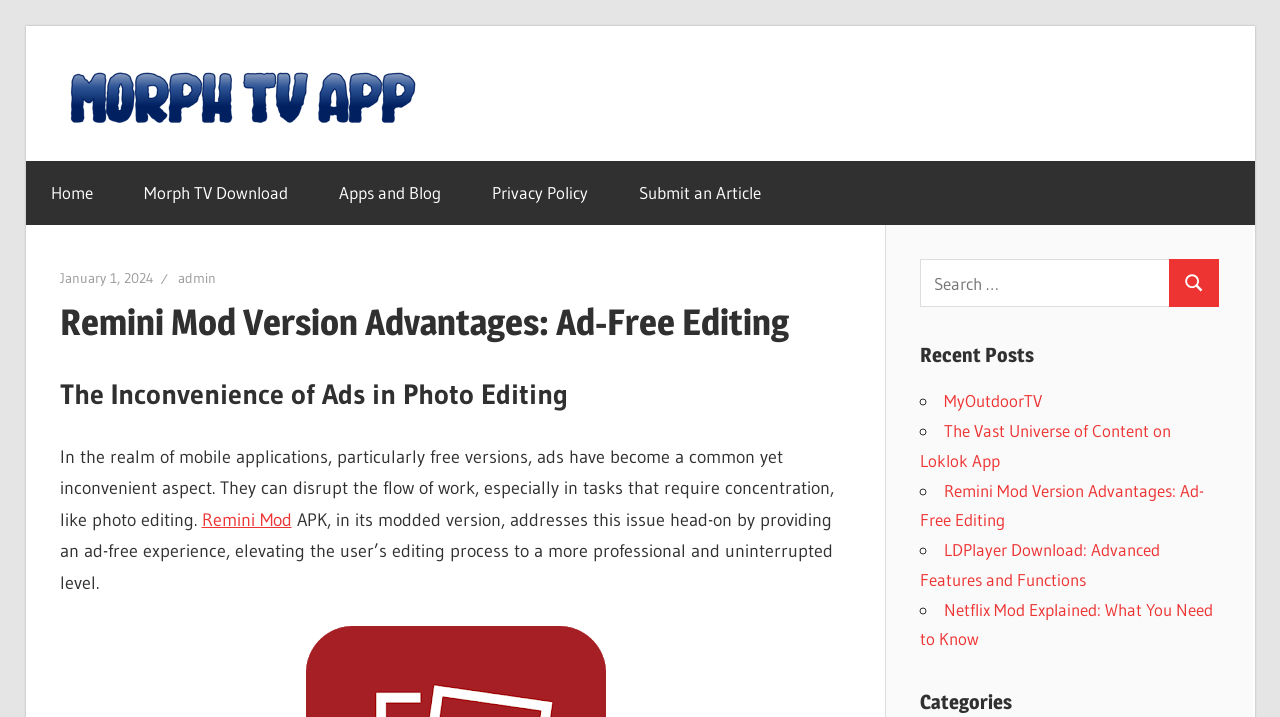What is the topic of the recent post 'MyOutdoorTV'?
Please provide a full and detailed response to the question.

The webpage lists 'MyOutdoorTV' as a recent post, but it does not provide any additional information about the topic or content of this post. Therefore, it is unknown what the topic of 'MyOutdoorTV' is.